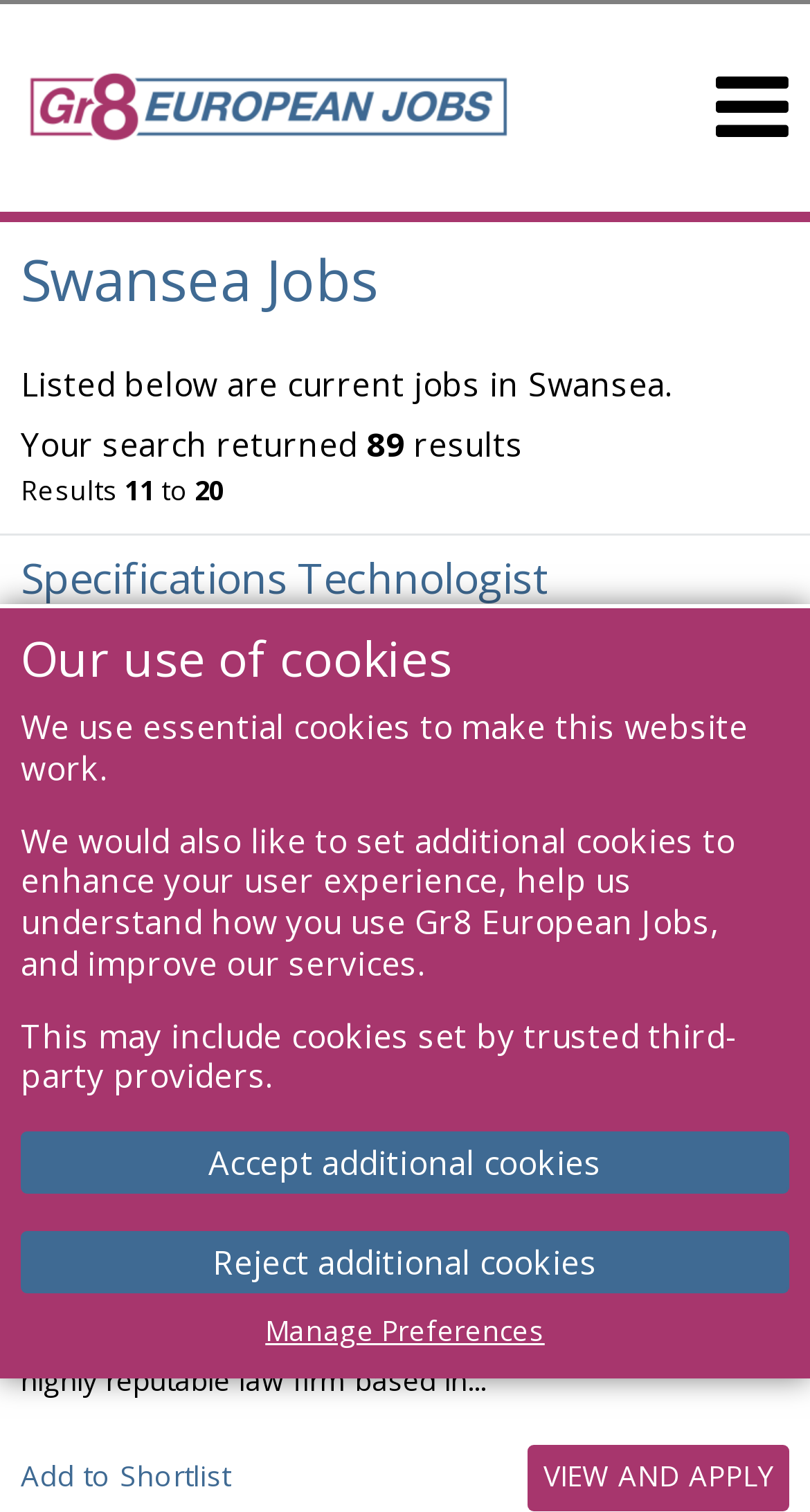Please determine the bounding box coordinates of the section I need to click to accomplish this instruction: "VIEW AND APPLY for Commercial Property Solicitor job".

[0.65, 0.956, 0.974, 1.0]